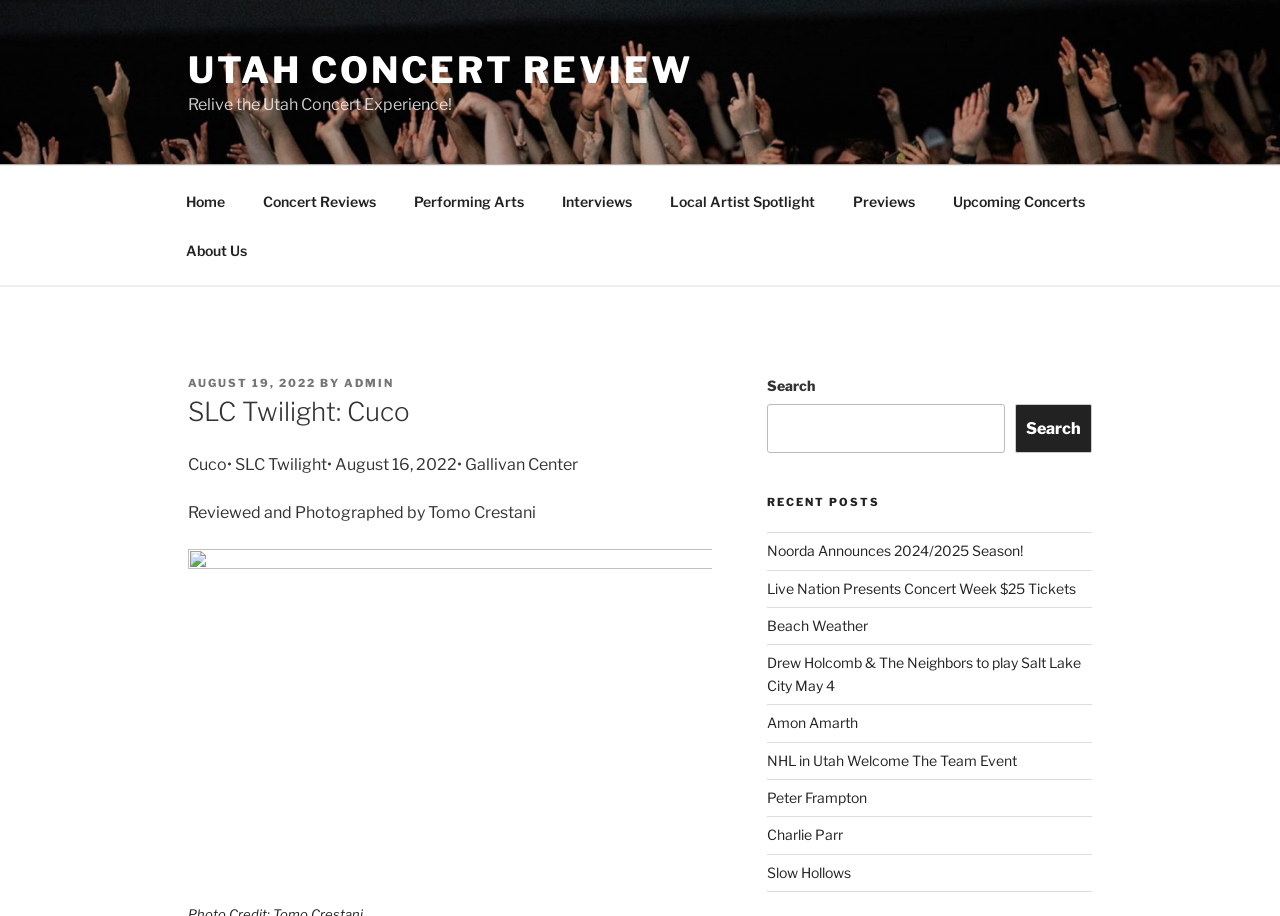Respond to the question with just a single word or phrase: 
What is the purpose of the search box?

To search the website